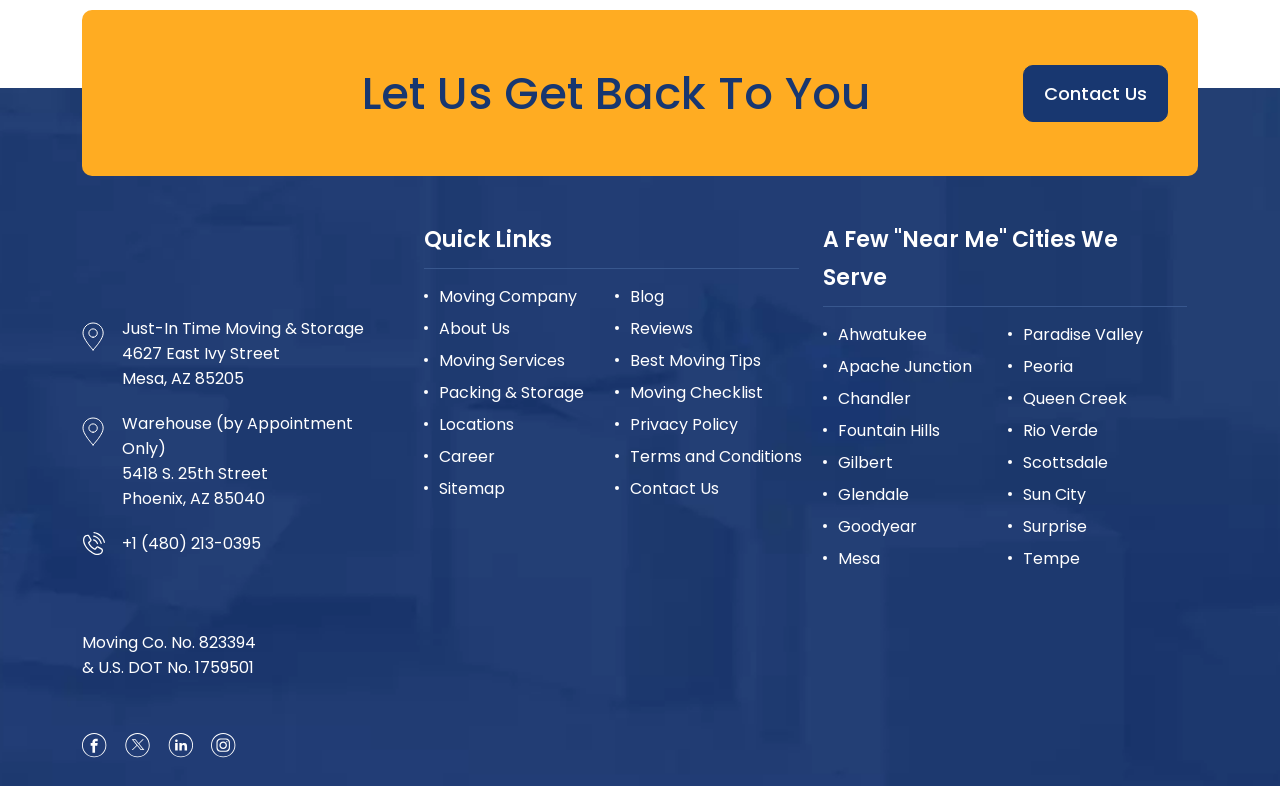What social media platforms does the company have?
Please respond to the question with a detailed and well-explained answer.

The social media platforms can be found in the links at the bottom of the webpage with the icons of Facebook, Twitter, Linkedin, and Instagram.